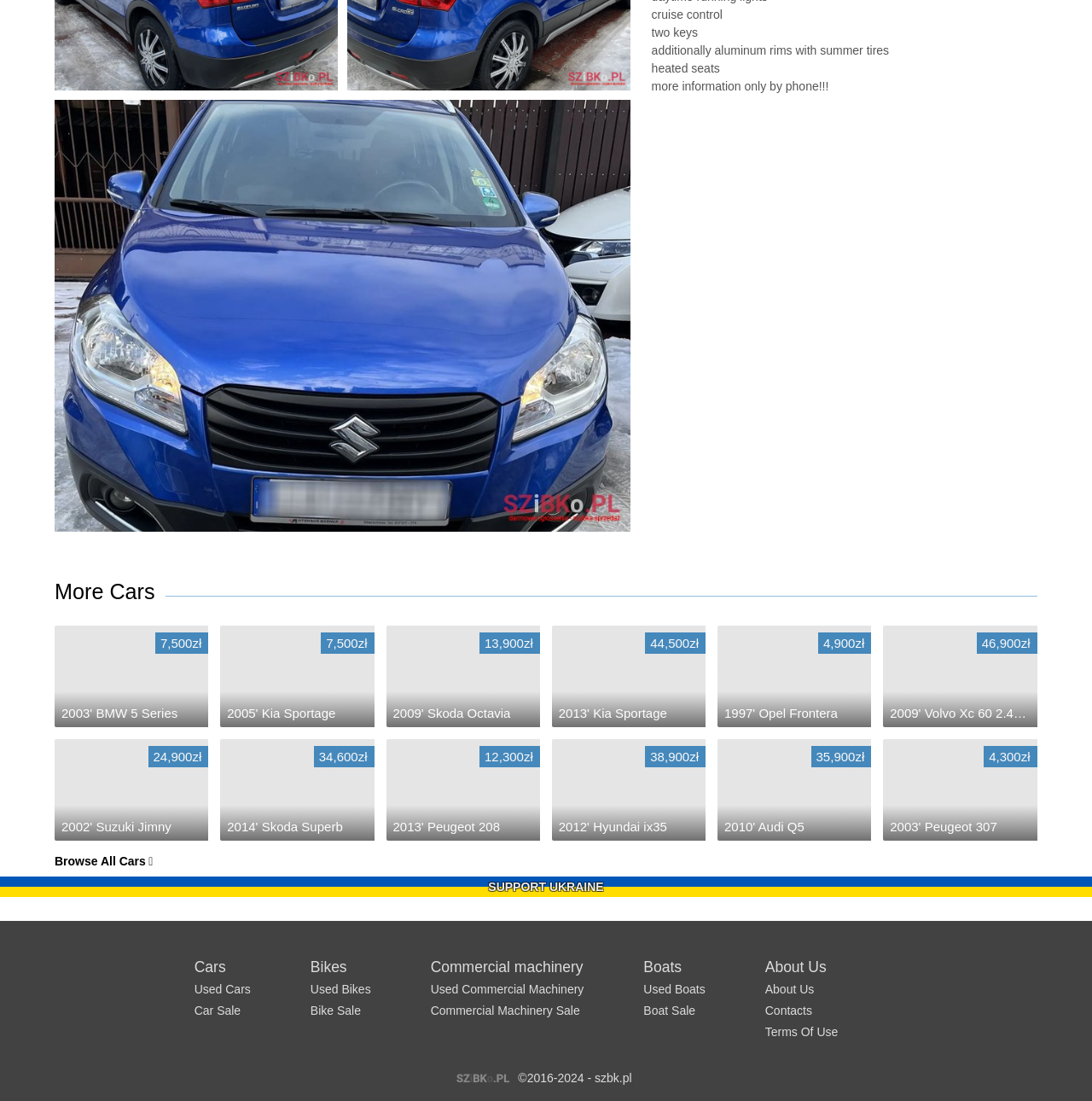Please determine the bounding box coordinates of the area that needs to be clicked to complete this task: 'Check used bikes'. The coordinates must be four float numbers between 0 and 1, formatted as [left, top, right, bottom].

[0.284, 0.892, 0.34, 0.905]